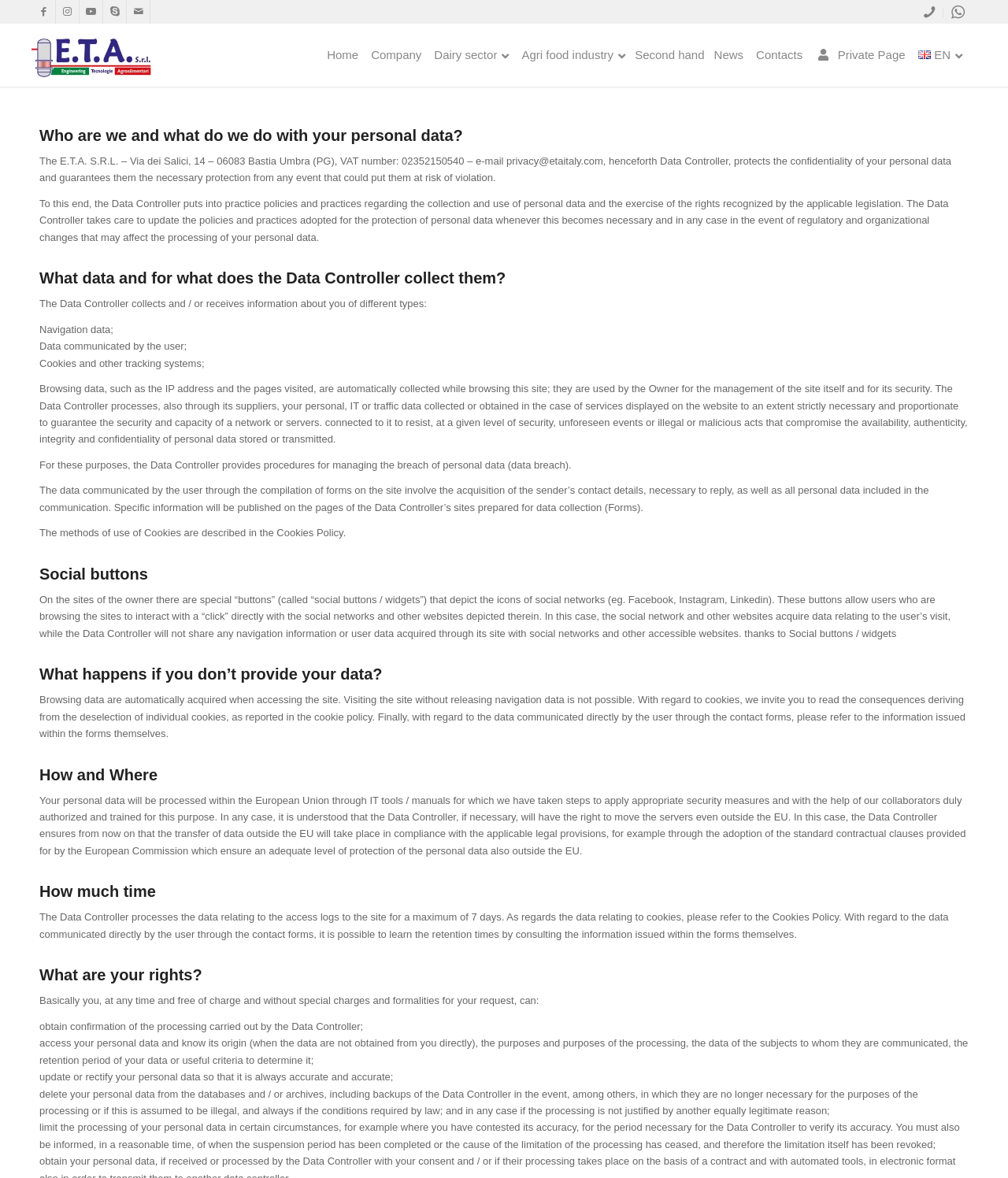Where are the personal data processed?
Could you answer the question with a detailed and thorough explanation?

The text states that 'Your personal data will be processed within the European Union through IT tools / manuals for which we have taken steps to apply appropriate security measures...' This implies that the personal data are processed within the European Union.